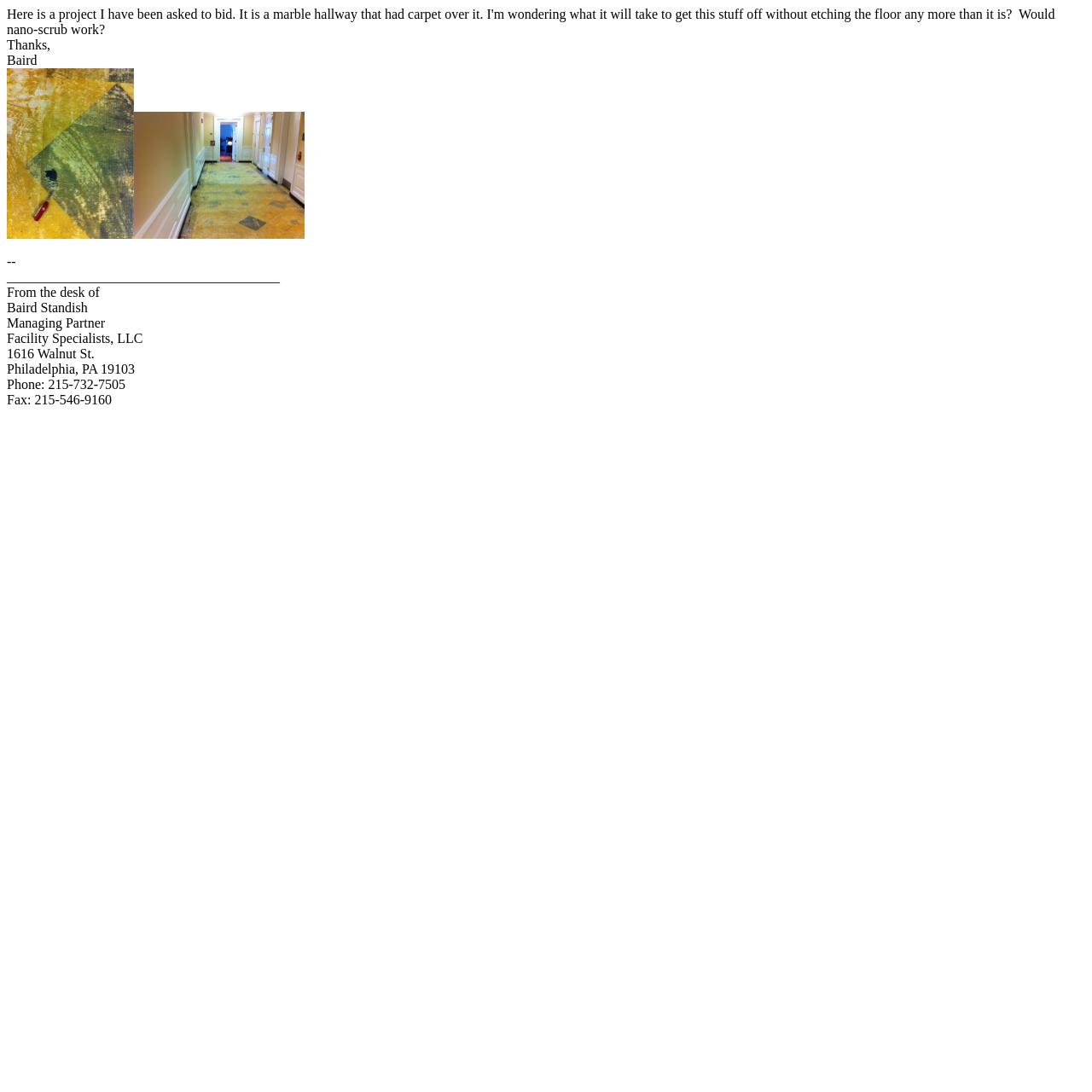What is the address of Facility Specialists, LLC?
Give a detailed response to the question by analyzing the screenshot.

By analyzing the webpage, I found a section that contains the address of Facility Specialists, LLC. The address is listed as '1616 Walnut St.' followed by the city, state, and zip code 'Philadelphia, PA 19103', which is the complete address.